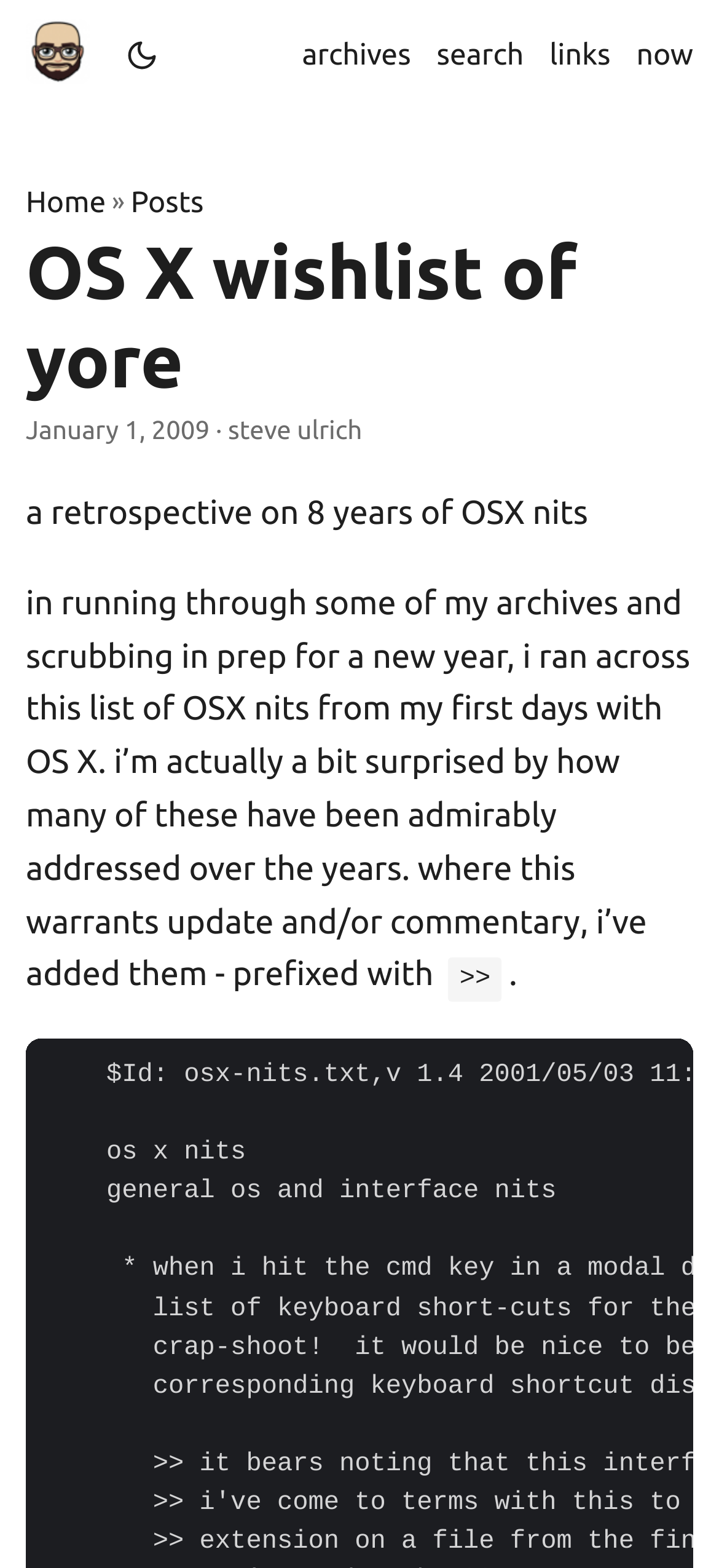Locate the bounding box coordinates of the clickable region necessary to complete the following instruction: "go to links". Provide the coordinates in the format of four float numbers between 0 and 1, i.e., [left, top, right, bottom].

[0.764, 0.0, 0.849, 0.071]